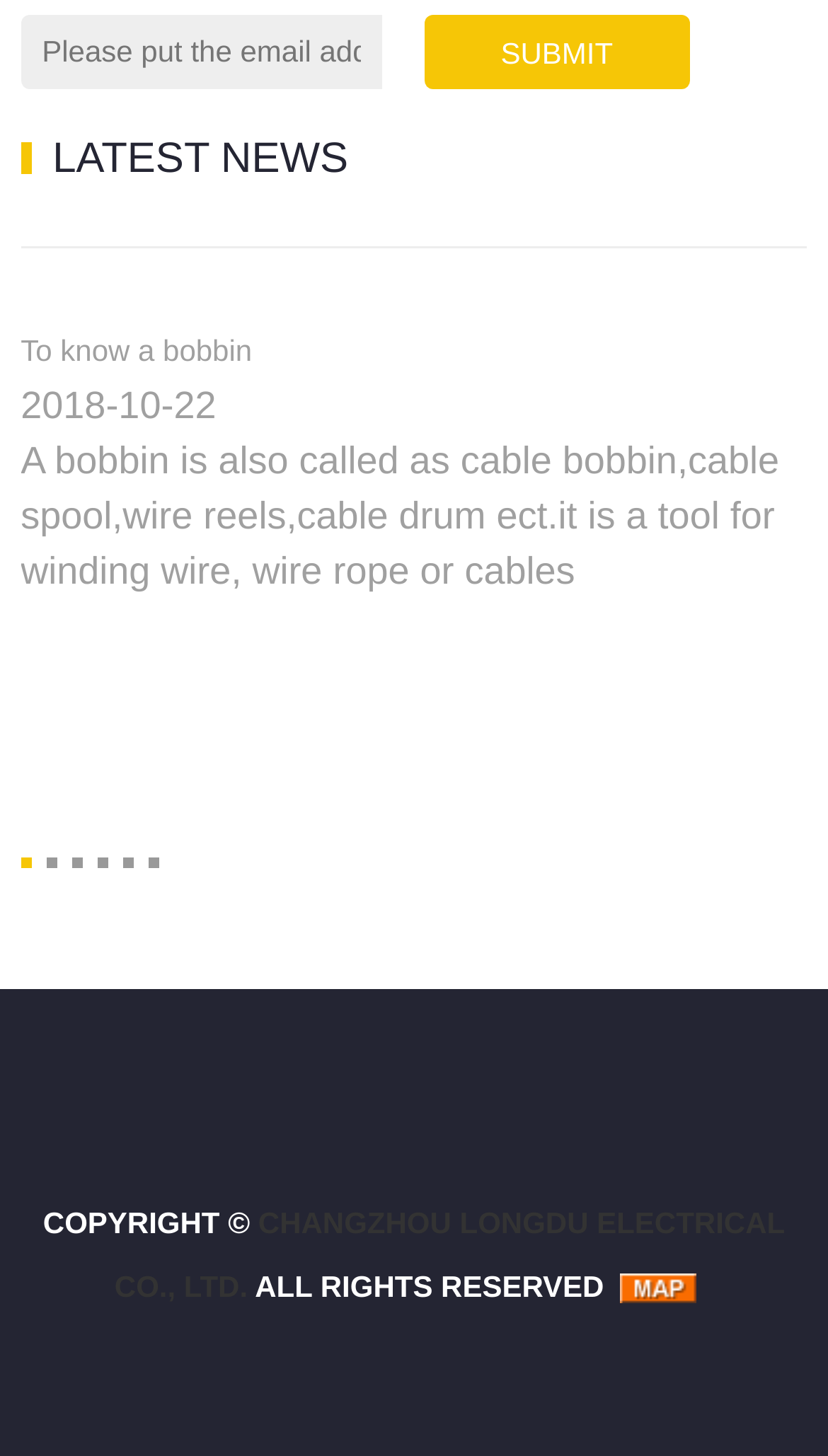What is the company name in the footer?
Using the image as a reference, give a one-word or short phrase answer.

CHANGZHOU LONGDU ELECTRICAL CO., LTD.